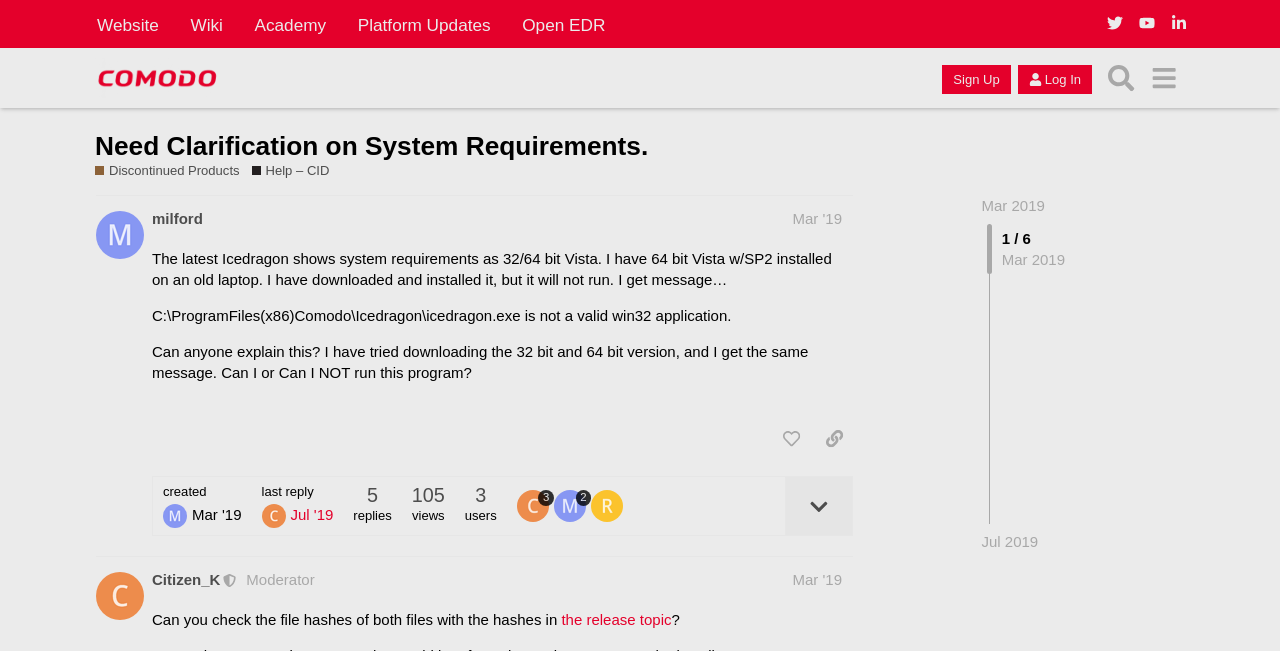Identify and provide the text of the main header on the webpage.

Need Clarification on System Requirements.